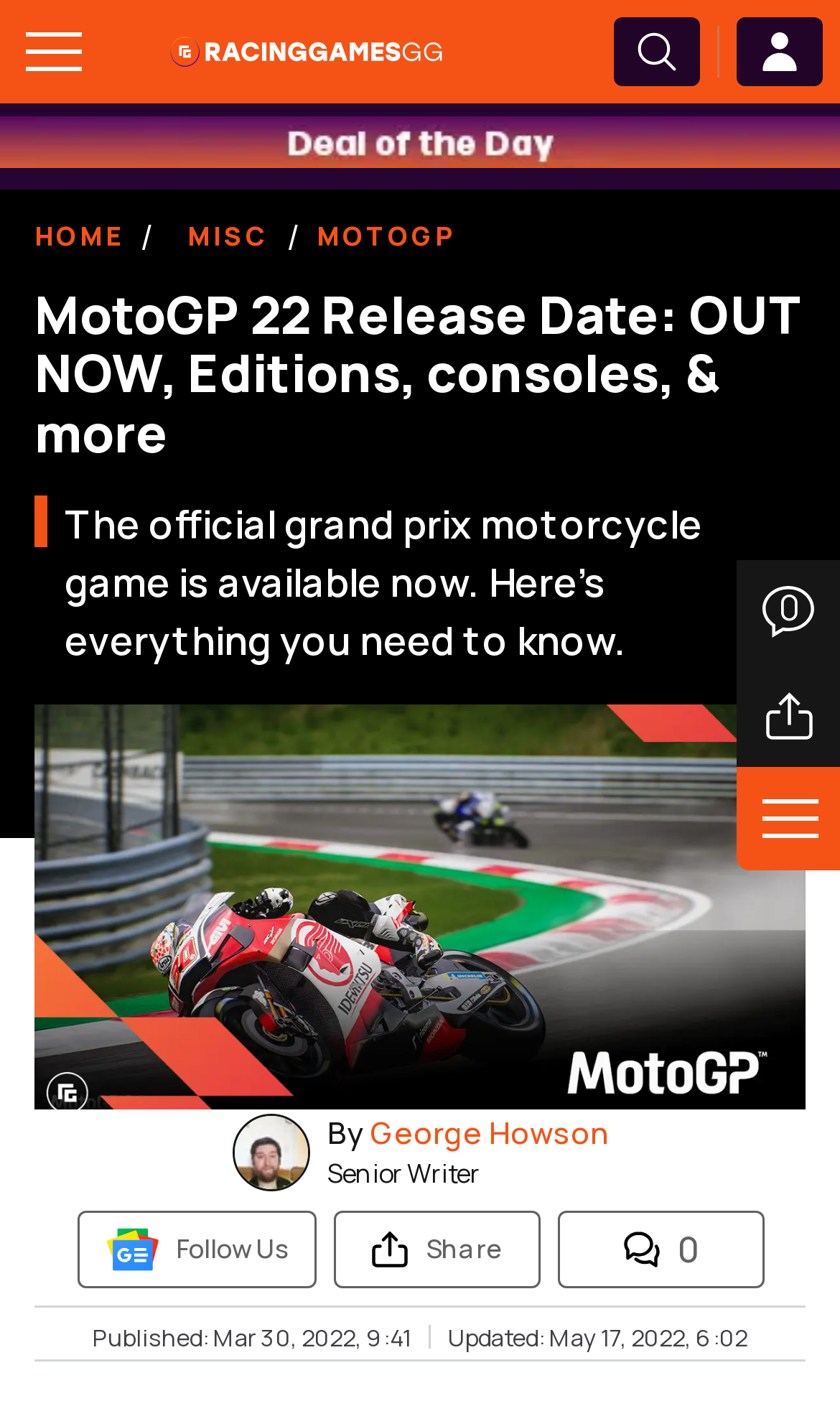Please provide a detailed answer to the question below by examining the image:
When was the article last updated?

The webpage displays the updated date and time of the article, which is May 17, 2022, 6:02, as shown in the 'Updated:' section.